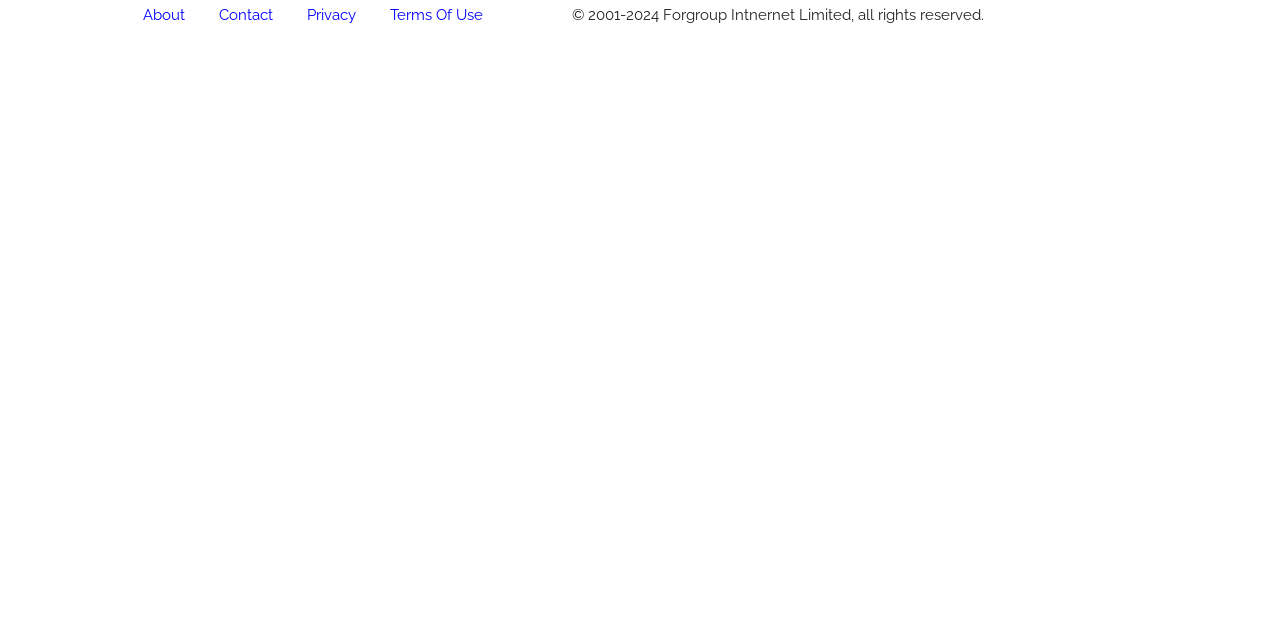Predict the bounding box of the UI element based on the description: "Terms of Use". The coordinates should be four float numbers between 0 and 1, formatted as [left, top, right, bottom].

[0.305, 0.009, 0.377, 0.038]